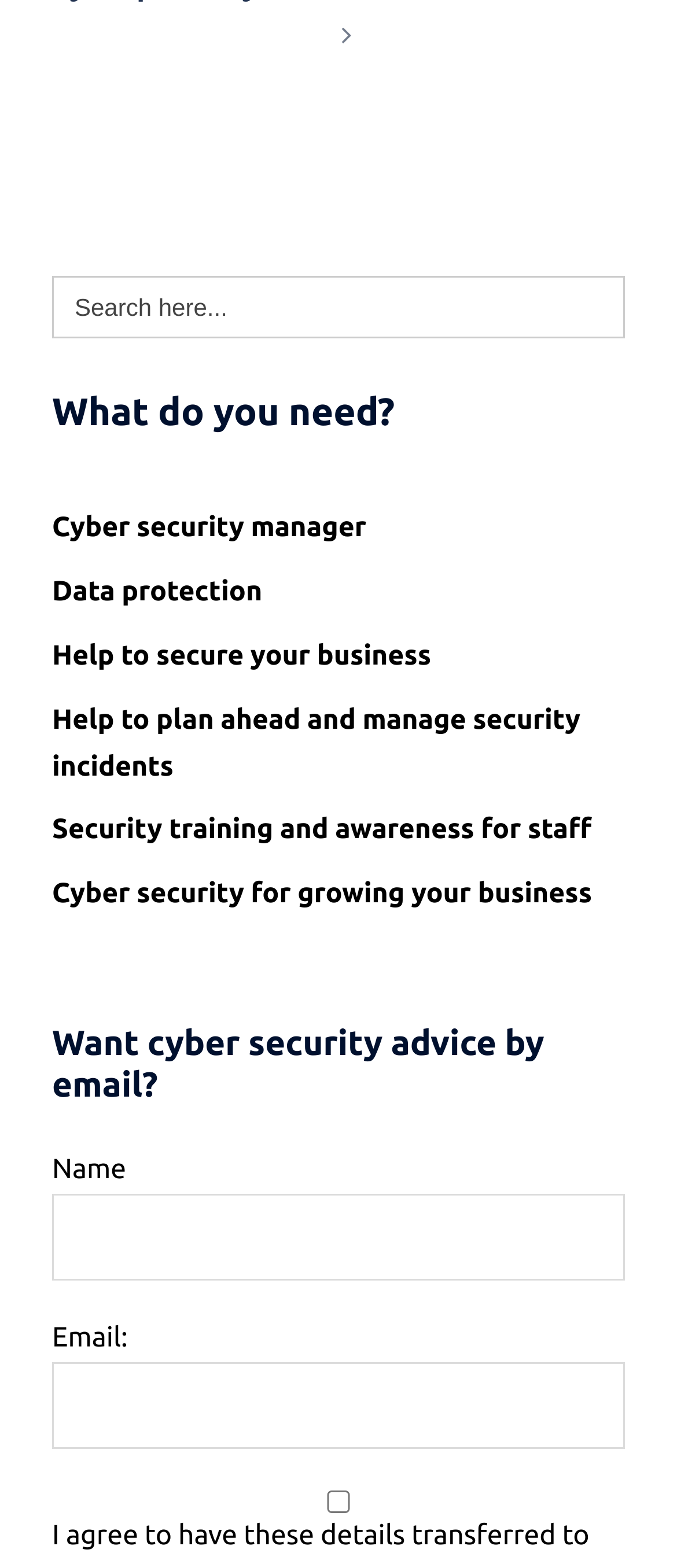Determine the bounding box coordinates of the clickable region to carry out the instruction: "Search for something".

[0.077, 0.176, 0.923, 0.216]